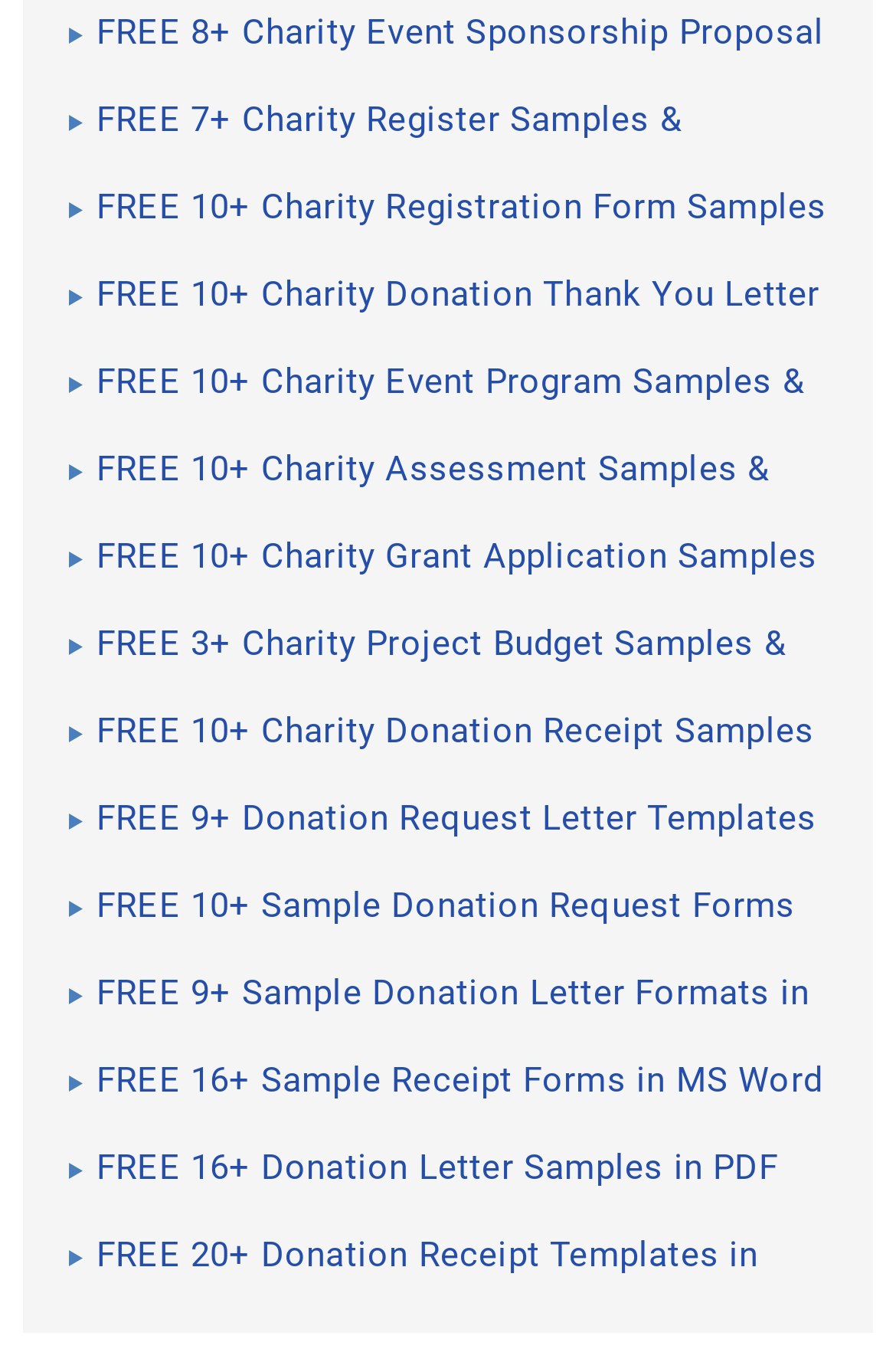Please identify the bounding box coordinates of the element I need to click to follow this instruction: "Click on the link to access charity event sponsorship proposal samples".

[0.077, 0.008, 0.923, 0.042]